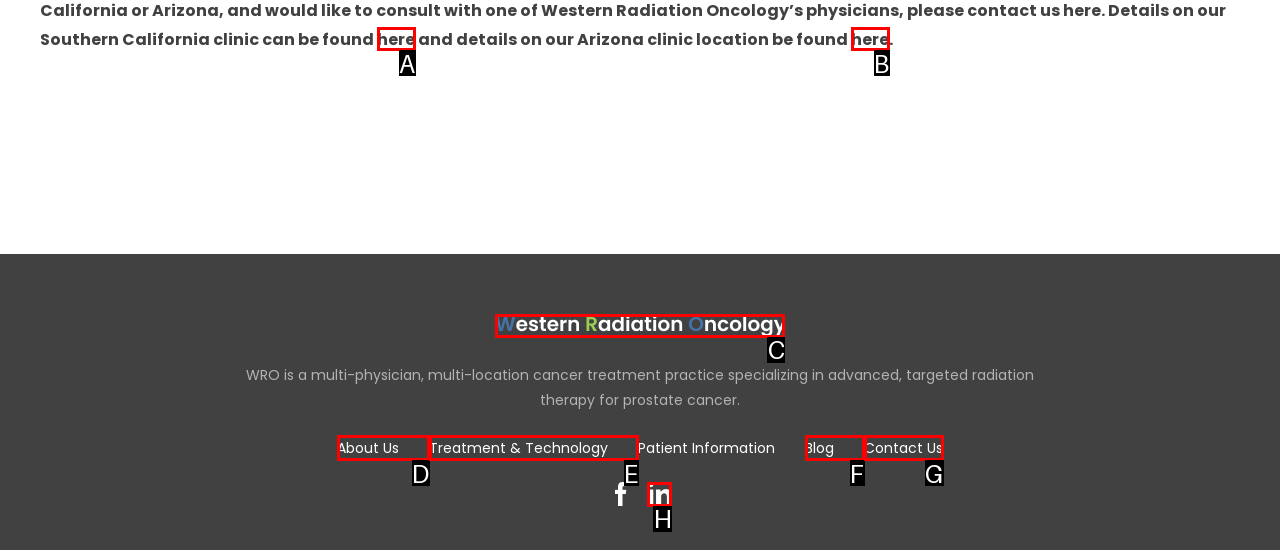Please indicate which HTML element to click in order to fulfill the following task: View the Western Radiation Oncology image Respond with the letter of the chosen option.

C